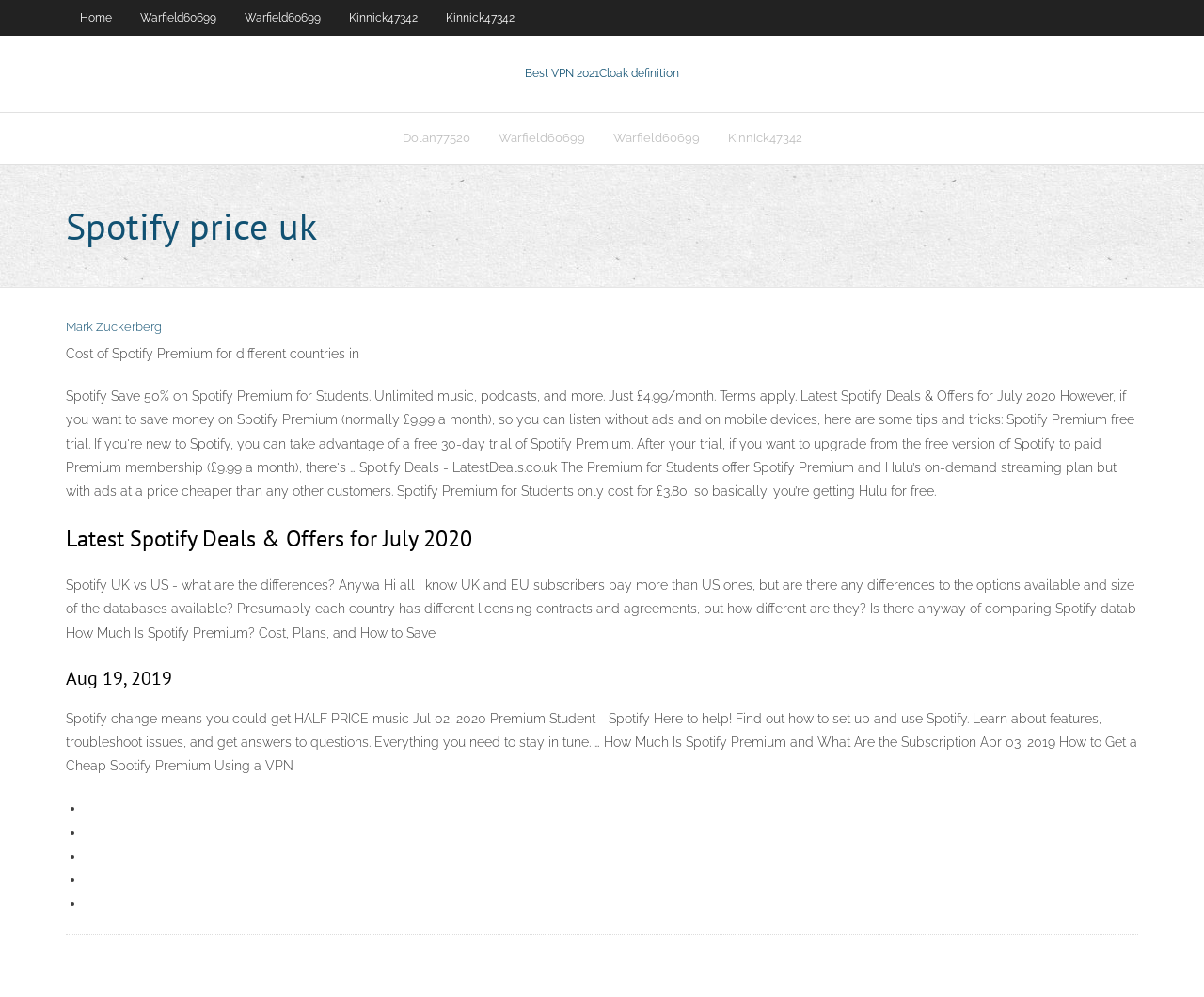Generate the title text from the webpage.

Spotify price uk